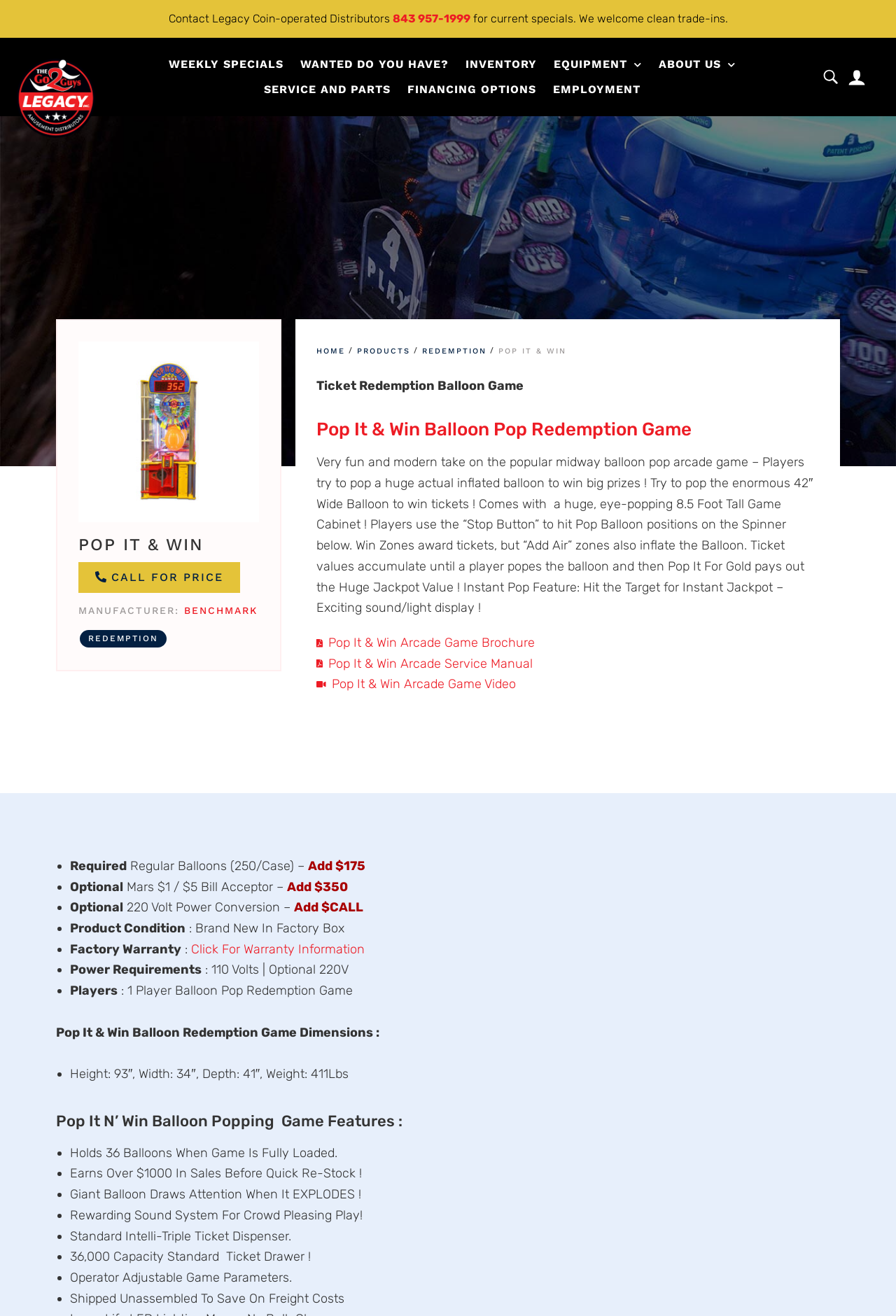Kindly determine the bounding box coordinates for the area that needs to be clicked to execute this instruction: "Search".

[0.915, 0.051, 0.938, 0.067]